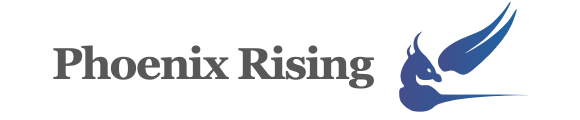What is the primary focus of the organization?
From the image, provide a succinct answer in one word or a short phrase.

Supporting individuals with ME/CFS